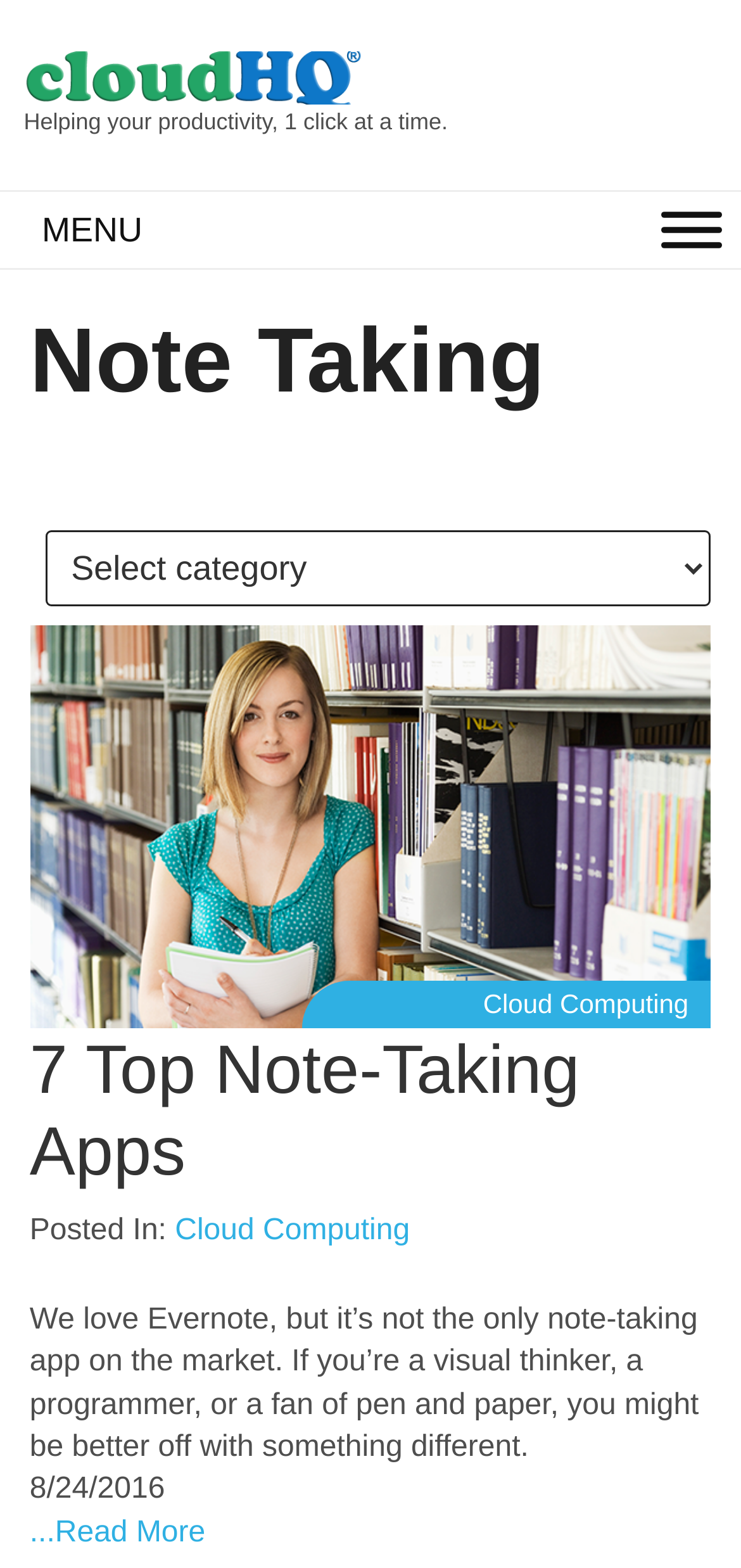What is the category of the article?
Your answer should be a single word or phrase derived from the screenshot.

Cloud Computing